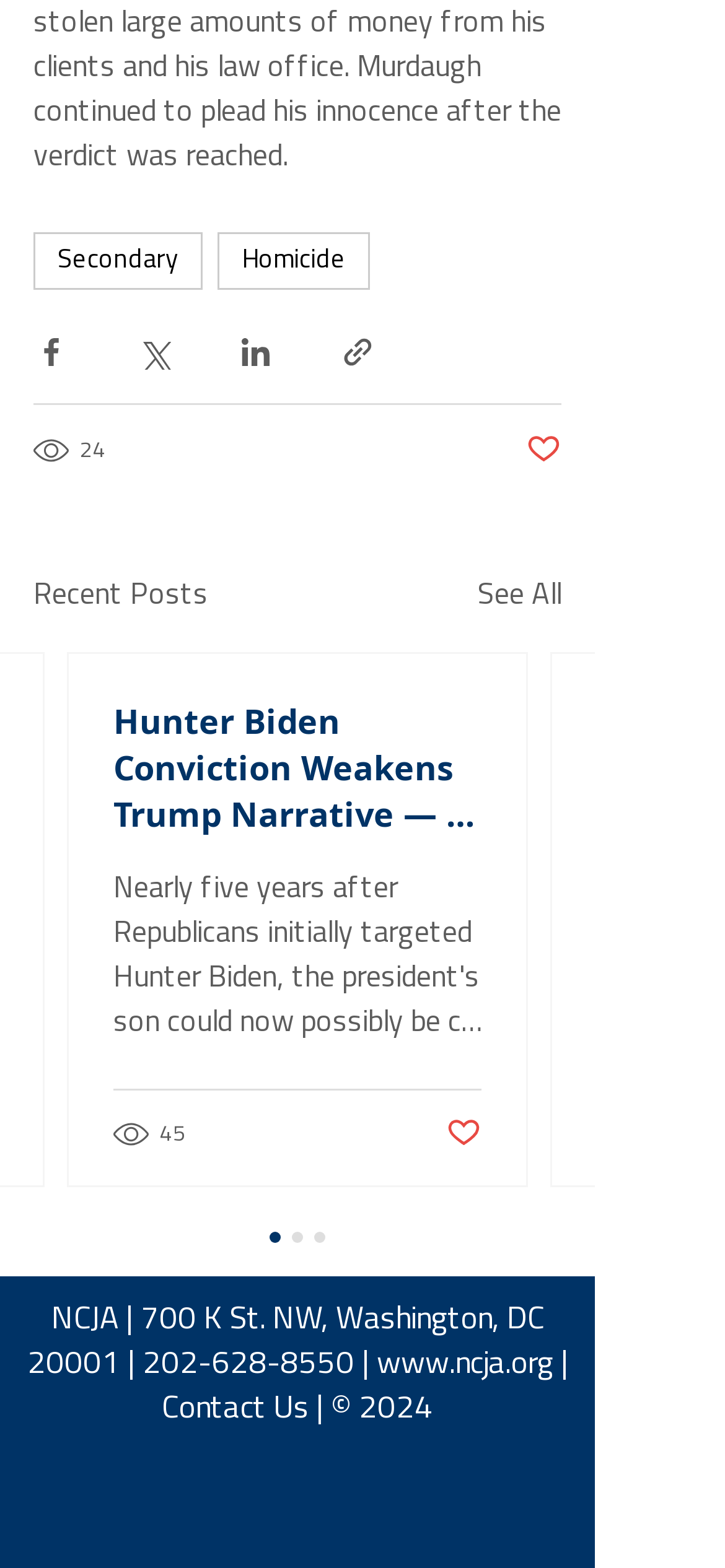Provide the bounding box coordinates of the UI element that matches the description: "See All".

[0.659, 0.366, 0.774, 0.394]